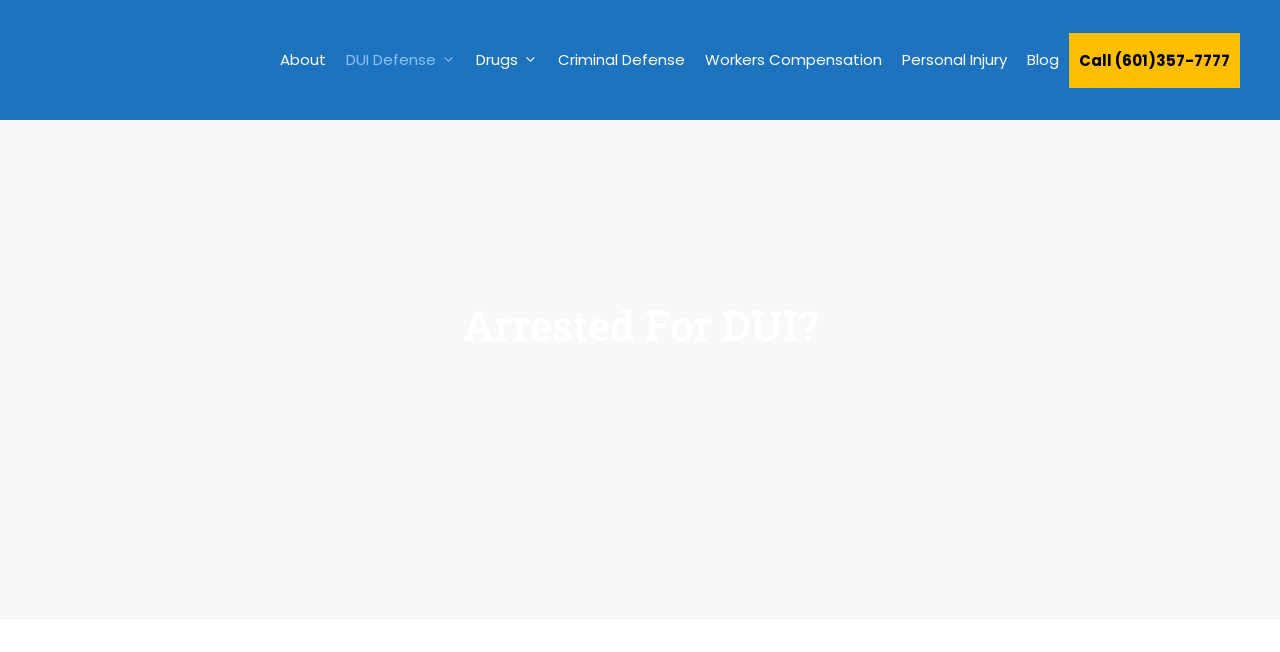What is the main image on the webpage about?
Analyze the screenshot and provide a detailed answer to the question.

The main image on the webpage is a large banner that takes up most of the screen, and it appears to be related to a DUI Attorney in Jackson, MS, based on the text 'DUI Attorney Jackson MS'.